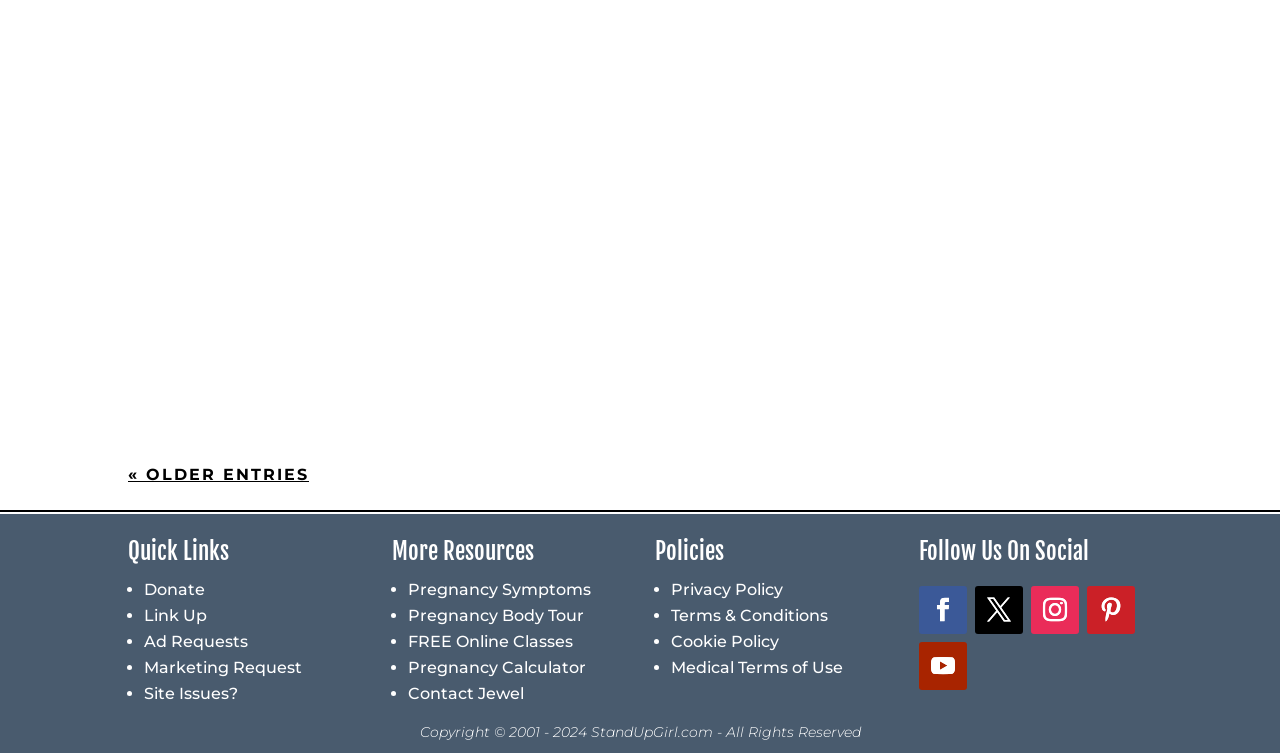Locate the bounding box coordinates of the clickable region to complete the following instruction: "Visit the 'Donate' page."

[0.112, 0.77, 0.16, 0.795]